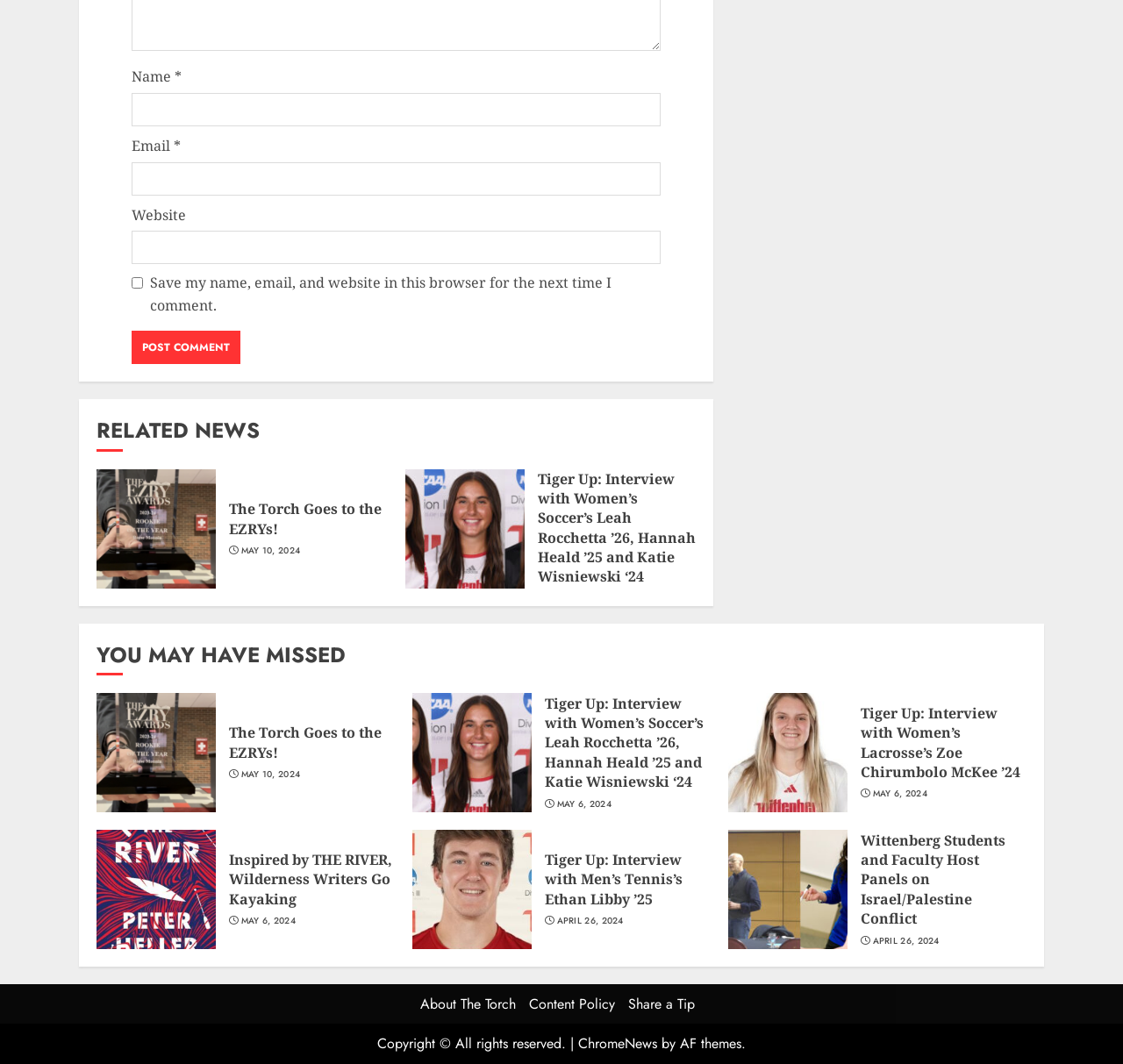Give the bounding box coordinates for the element described as: "ChromeNews".

[0.515, 0.971, 0.585, 0.99]